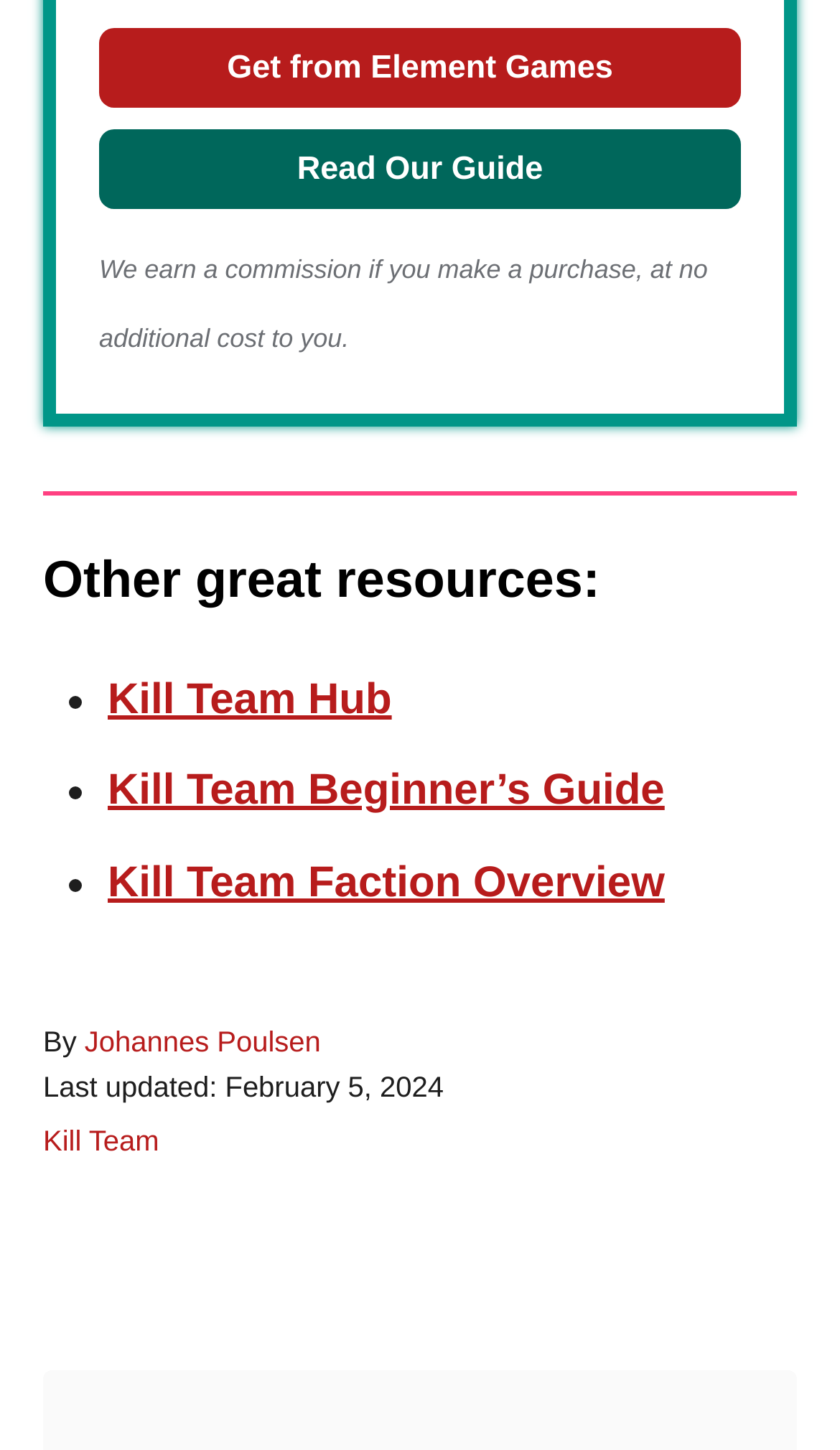Who is the author of the post? Please answer the question using a single word or phrase based on the image.

Johannes Poulsen